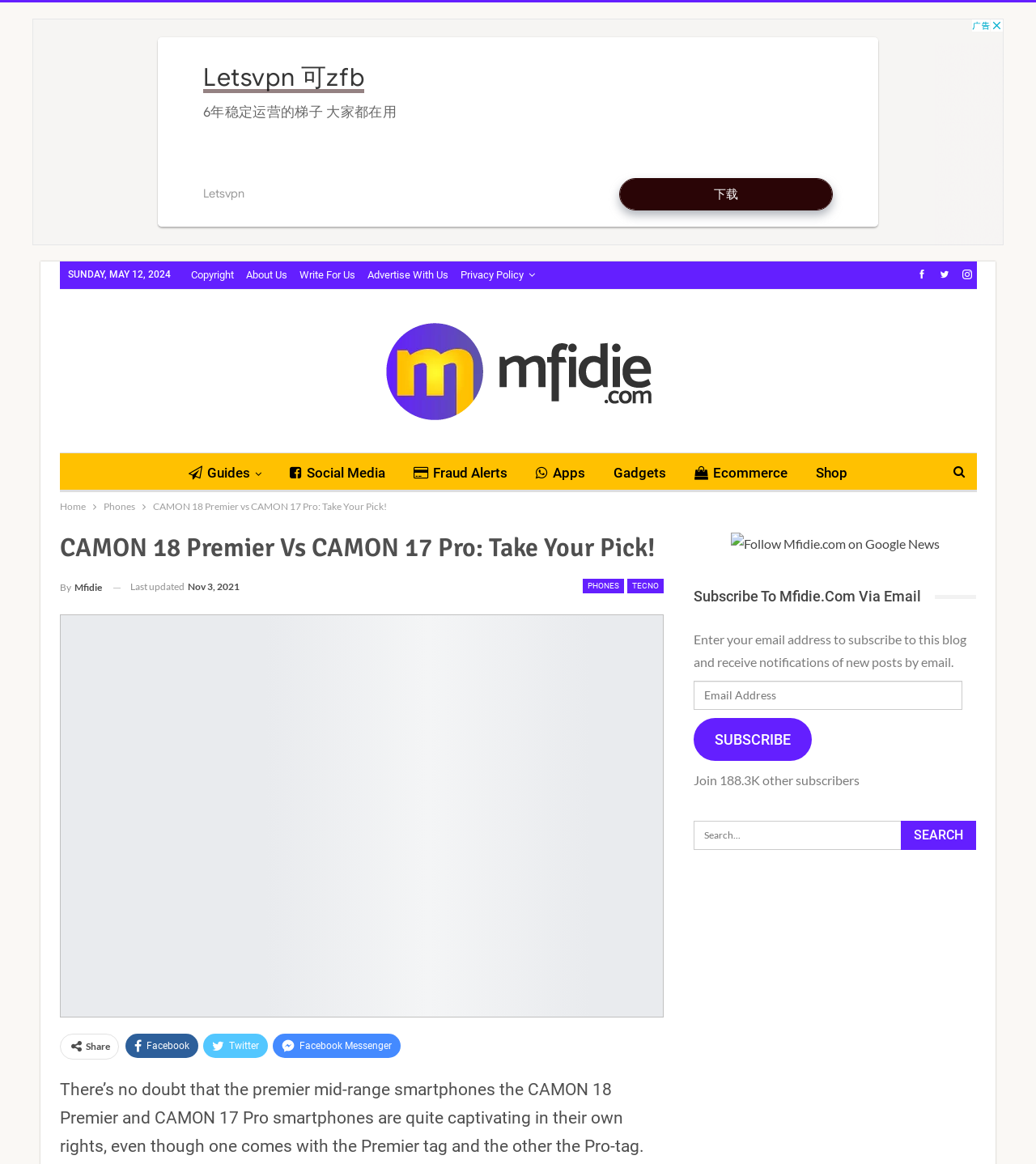Give a concise answer using only one word or phrase for this question:
What is the date of the last update?

Nov 3, 2021